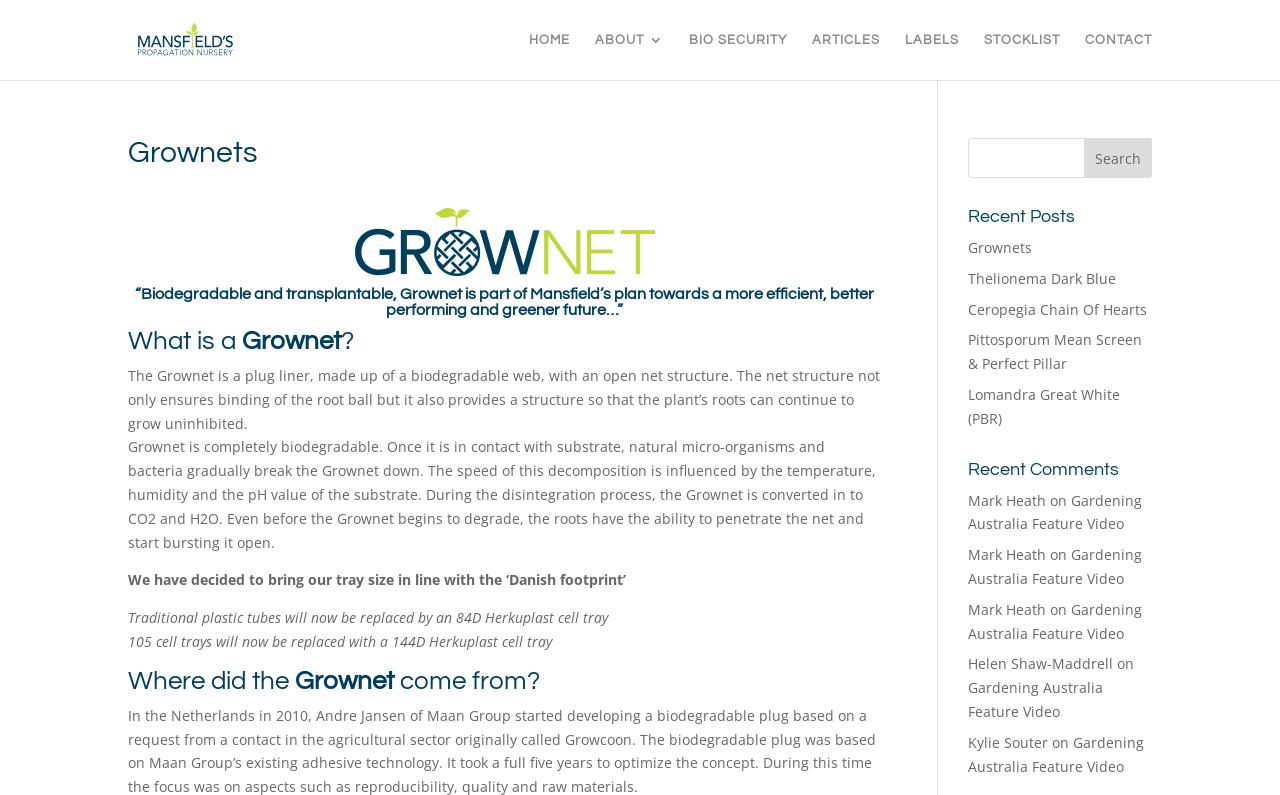Locate the bounding box coordinates of the element that should be clicked to execute the following instruction: "Search for something".

[0.756, 0.174, 0.9, 0.224]